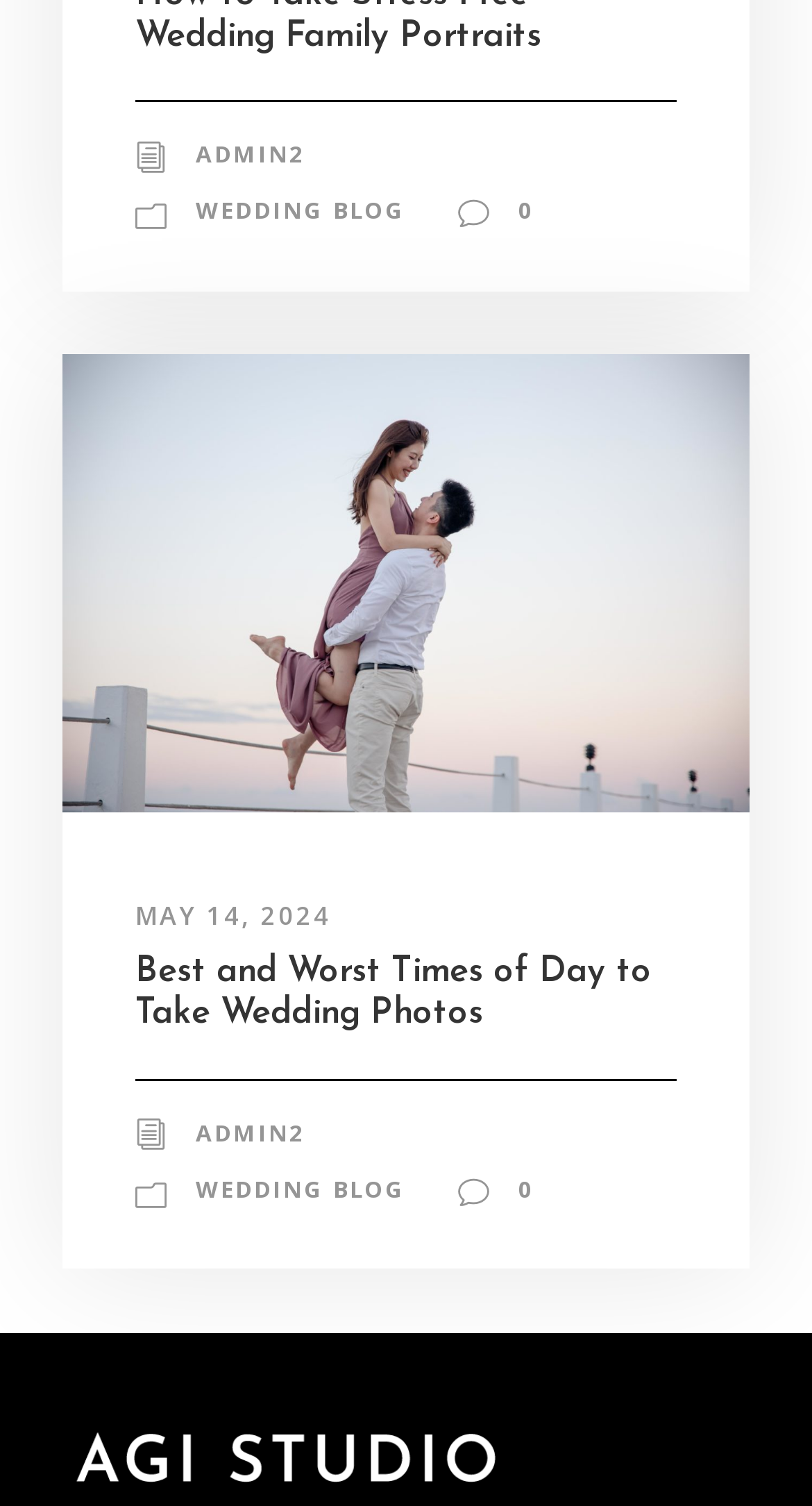Find the bounding box coordinates of the element to click in order to complete the given instruction: "read article about wedding photos."

[0.167, 0.634, 0.803, 0.685]